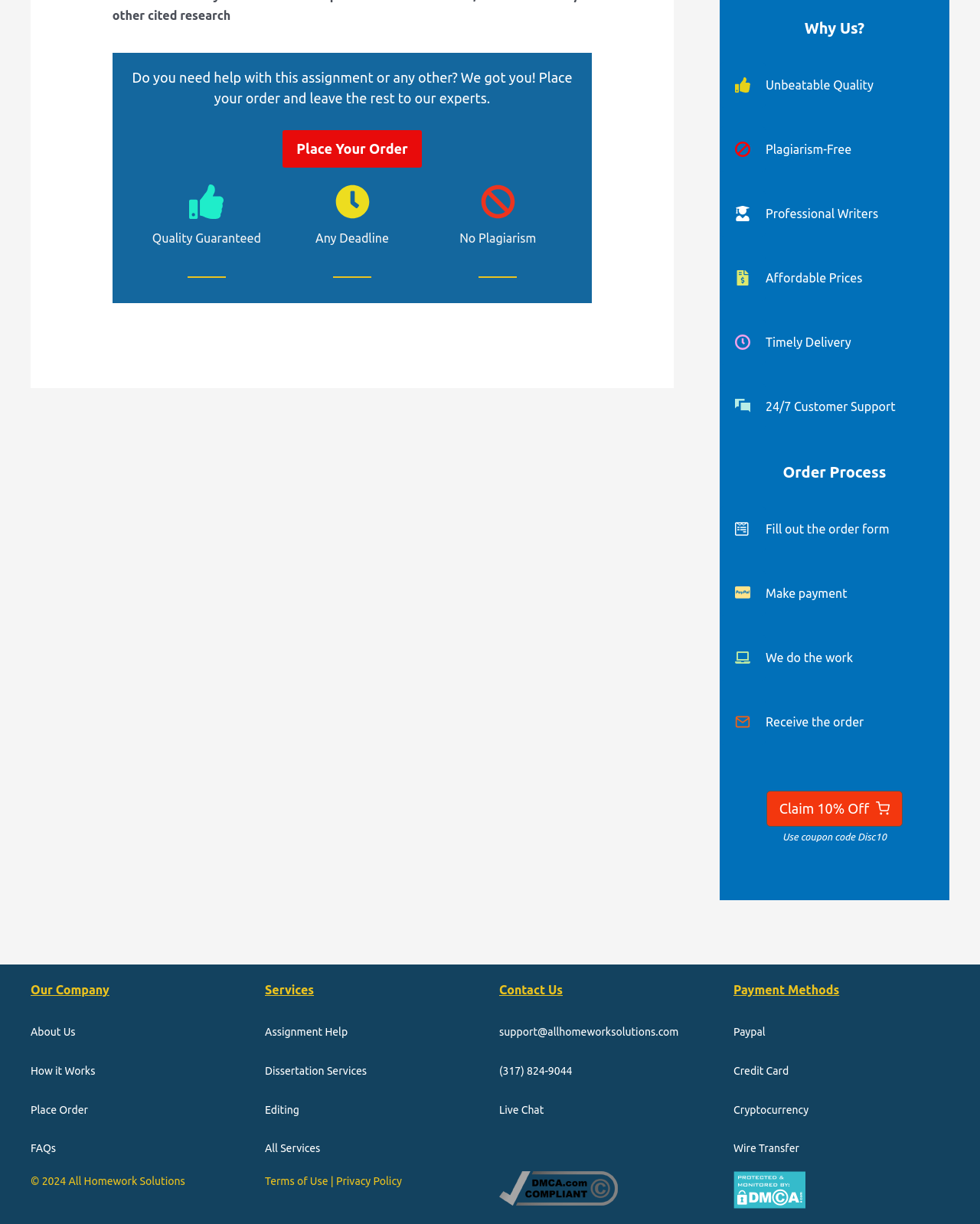Identify the bounding box for the UI element described as: "Proudly powered by WordPress". The coordinates should be four float numbers between 0 and 1, i.e., [left, top, right, bottom].

None